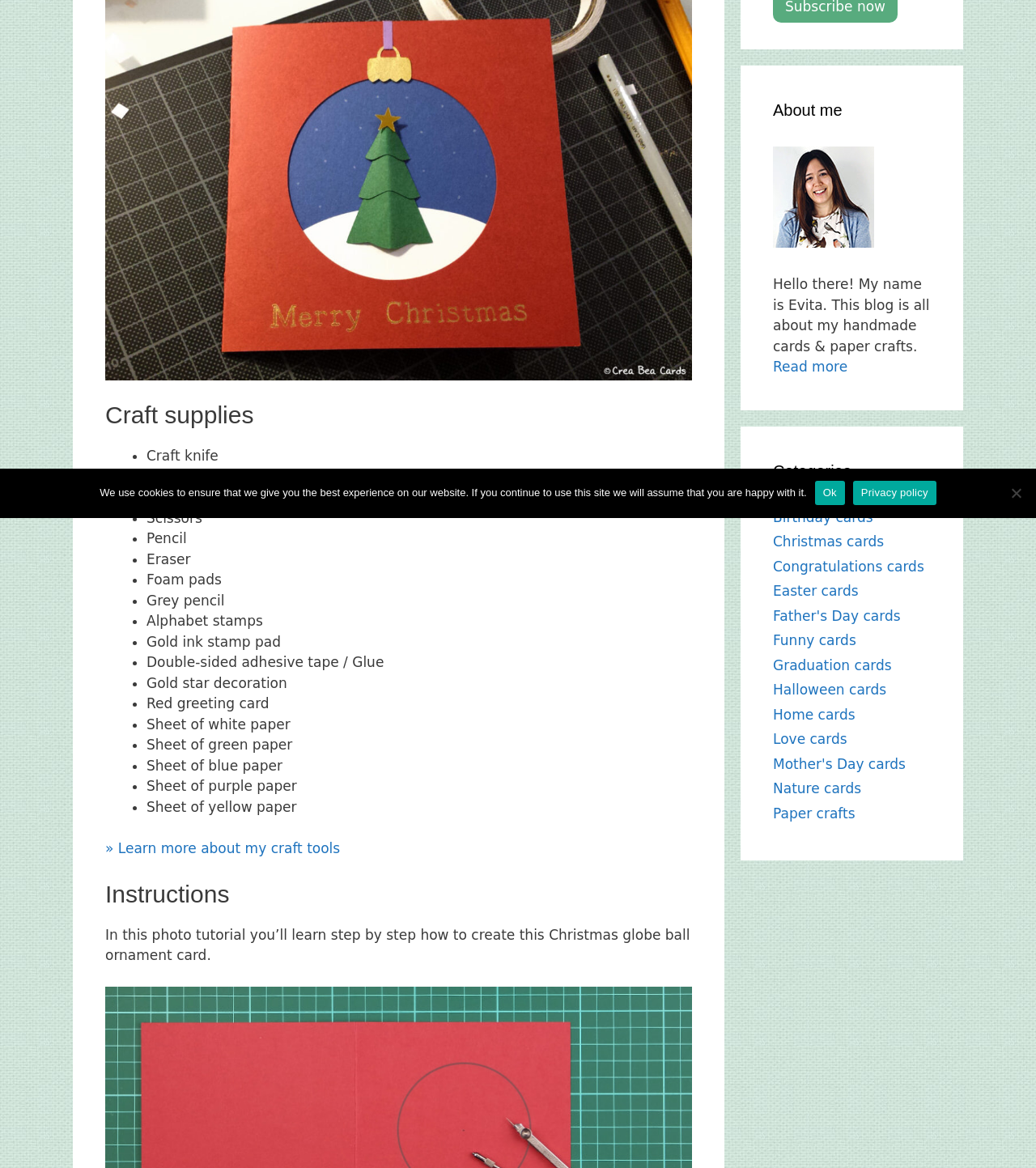Using the webpage screenshot and the element description Congratulations cards, determine the bounding box coordinates. Specify the coordinates in the format (top-left x, top-left y, bottom-right x, bottom-right y) with values ranging from 0 to 1.

[0.746, 0.478, 0.892, 0.492]